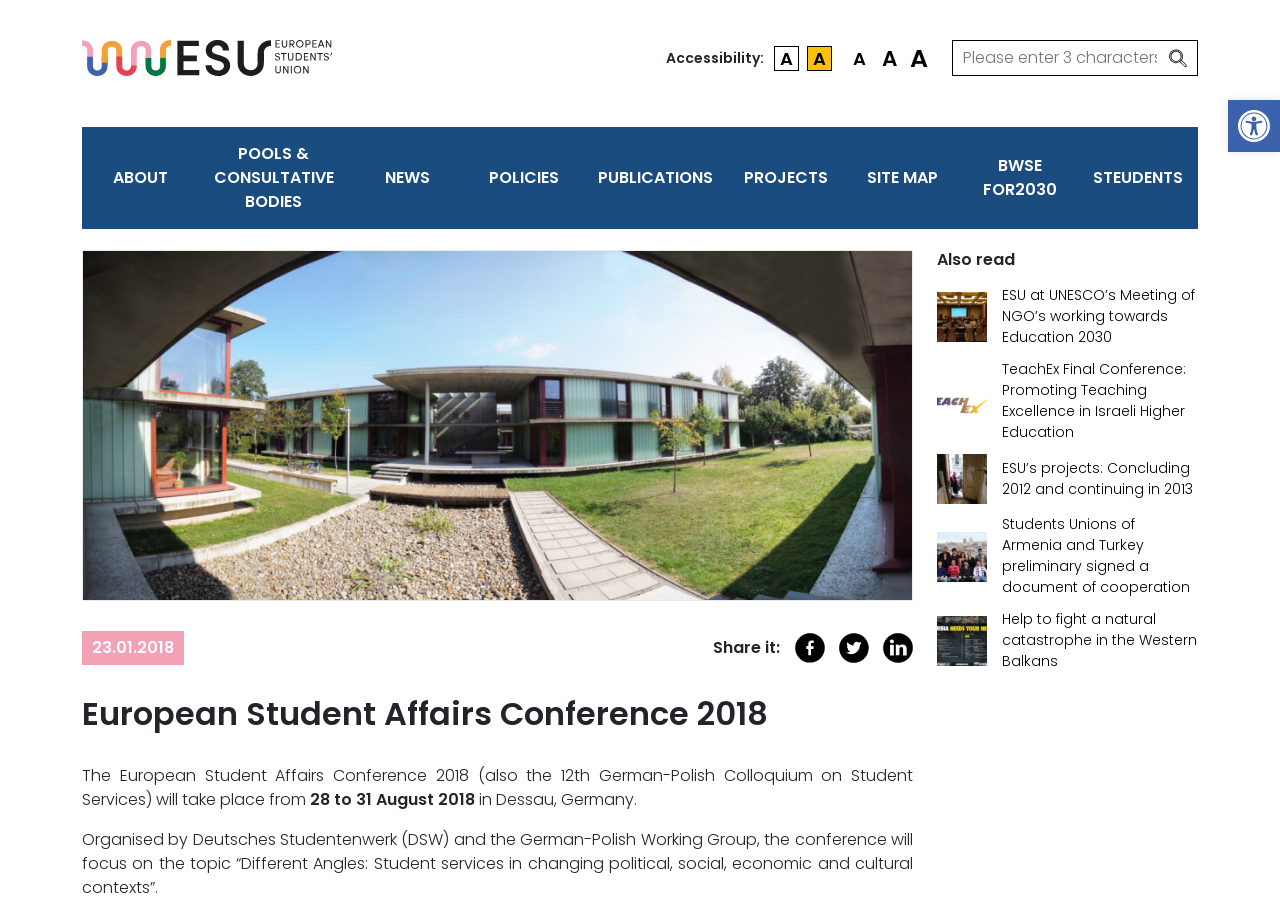What is the conference about?
Using the image as a reference, answer with just one word or a short phrase.

Student services